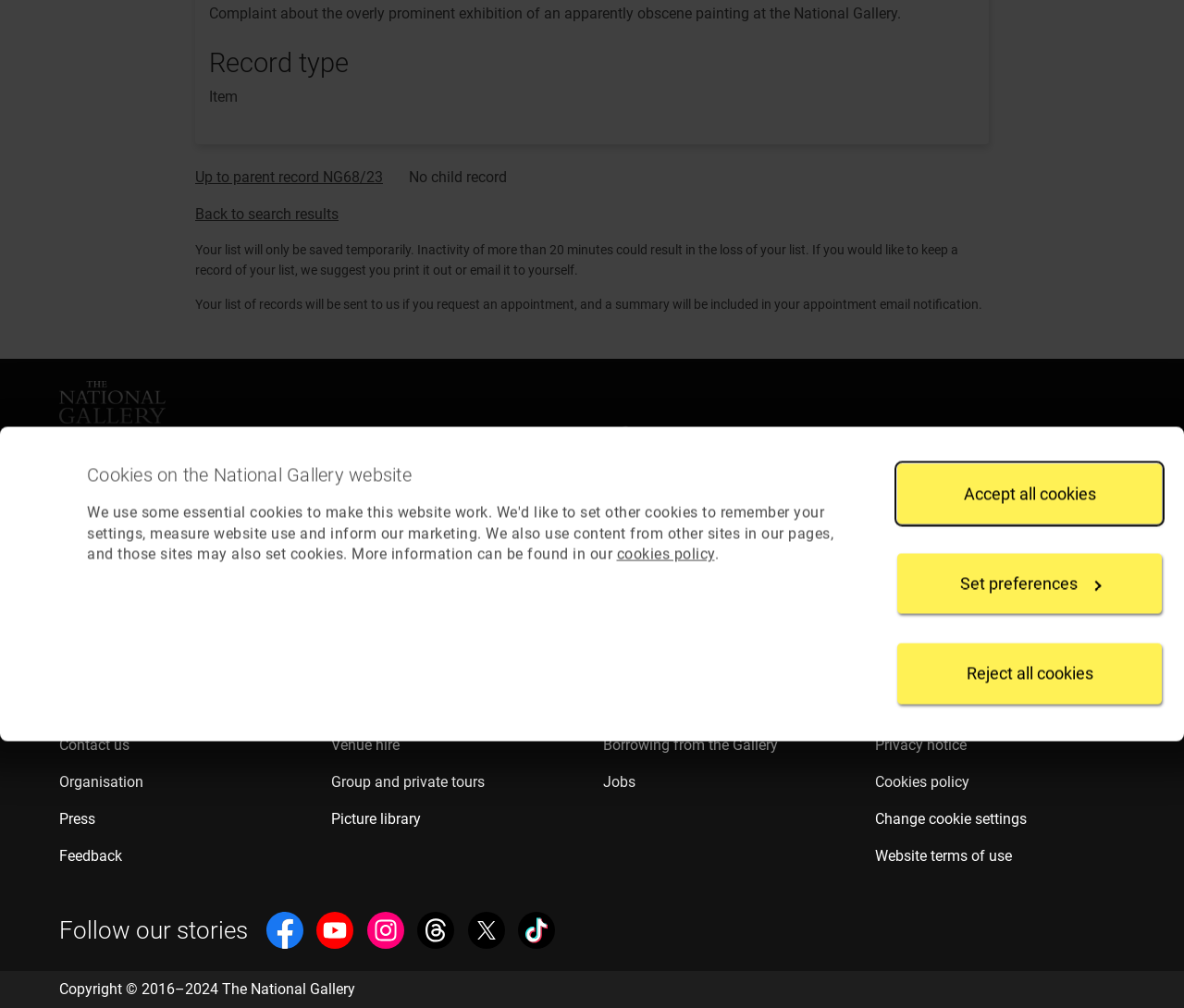Given the element description: "Up to parent record NG68/23", predict the bounding box coordinates of the UI element it refers to, using four float numbers between 0 and 1, i.e., [left, top, right, bottom].

[0.165, 0.167, 0.323, 0.185]